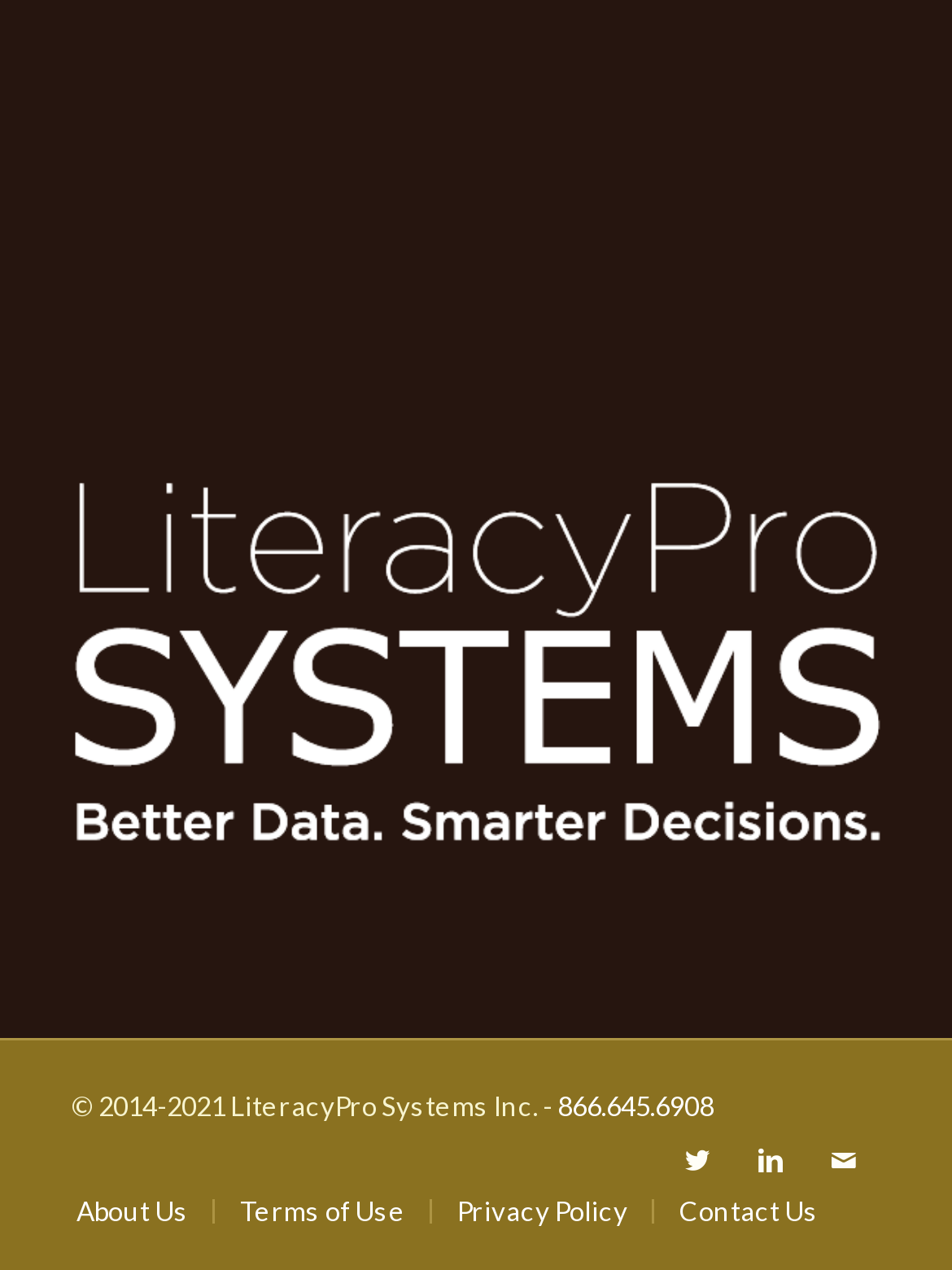What is the phone number?
Please elaborate on the answer to the question with detailed information.

The phone number can be found at the bottom of the webpage, next to the copyright section, which displays the phone number '866.645.6908'.